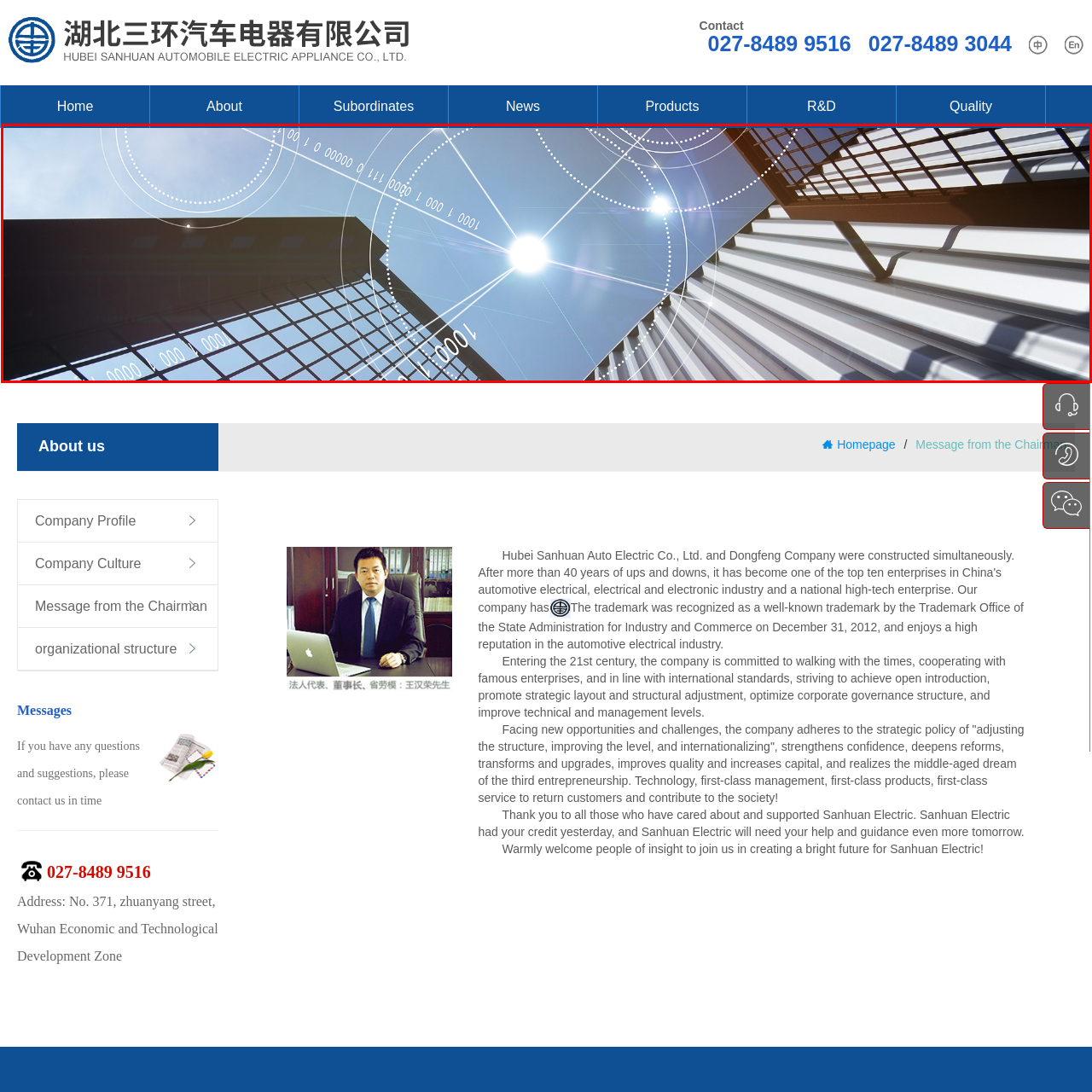Offer a meticulous description of everything depicted in the red-enclosed portion of the image.

The image showcases a dynamic view of a modern architectural structure, captured from a low angle. Gleaming glass panels reflect sunlight, creating an interplay of light and shadow. Above, a clear blue sky is visible, accentuated by the radiant sun that is at the center of the composition. Overlaying the image are intricate digital elements, including circular patterns and numerical data points, suggesting a focus on innovation and technology. This imagery resonates with themes of progress and connectivity, reflecting the forward-looking vision of Hubei Sanhuan Automobile Electric Appliance Co., Ltd, a leading enterprise in the automotive electrical industry.